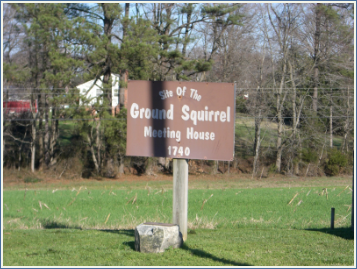Please answer the following question using a single word or phrase: 
What supports the sign?

A wooden post and a stone base